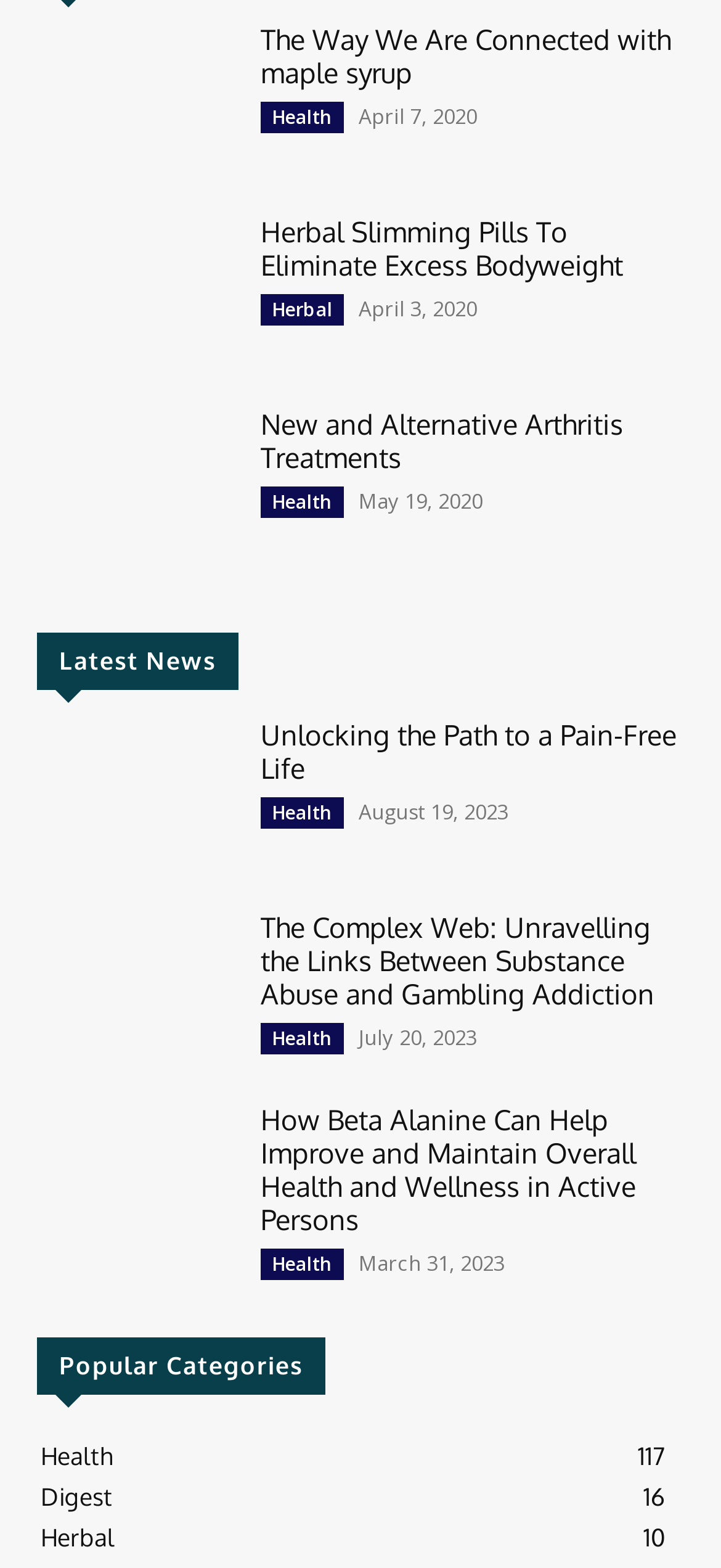What is the category of the first article?
Look at the screenshot and respond with one word or a short phrase.

Health